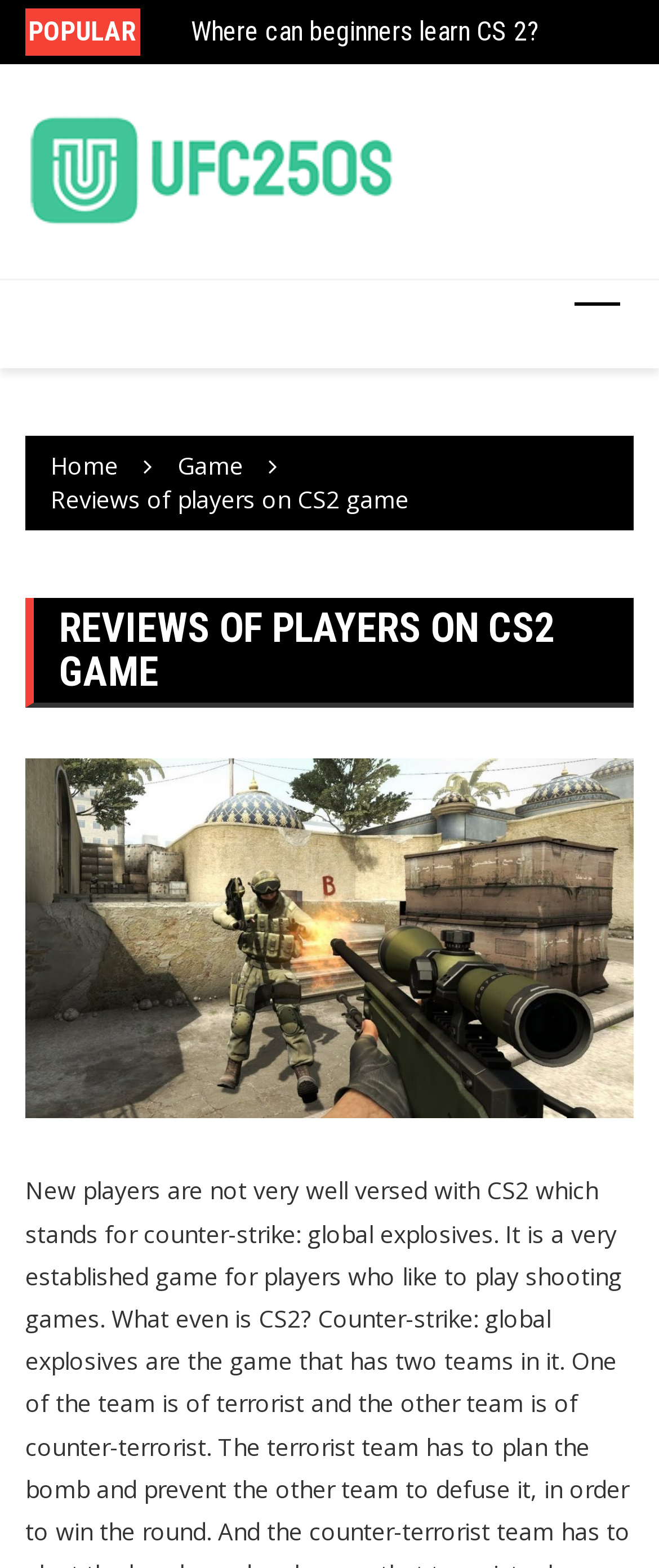Give a concise answer of one word or phrase to the question: 
How many main sections are there on this webpage?

3